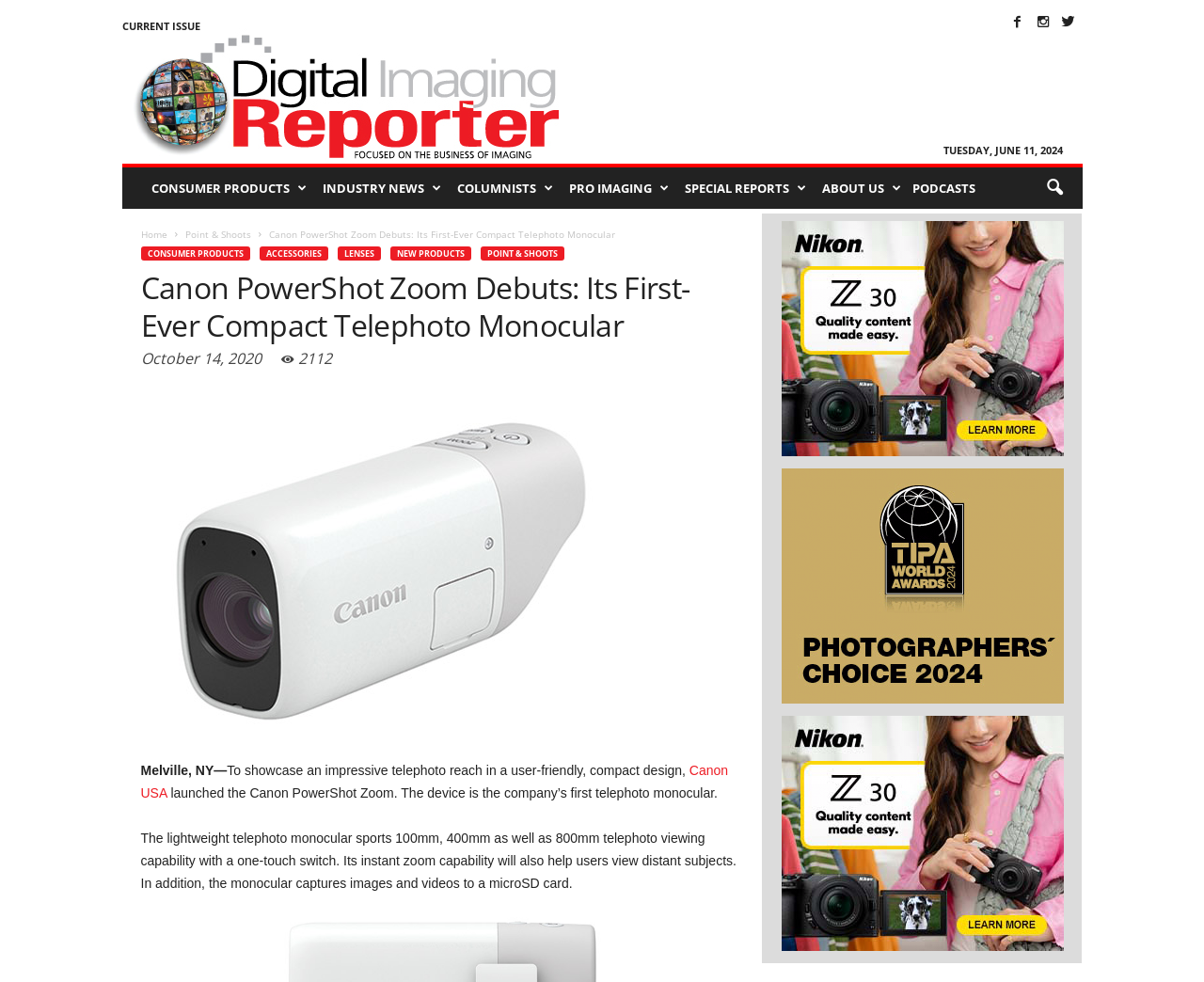Given the element description Canon USA, specify the bounding box coordinates of the corresponding UI element in the format (top-left x, top-left y, bottom-right x, bottom-right y). All values must be between 0 and 1.

[0.117, 0.777, 0.605, 0.815]